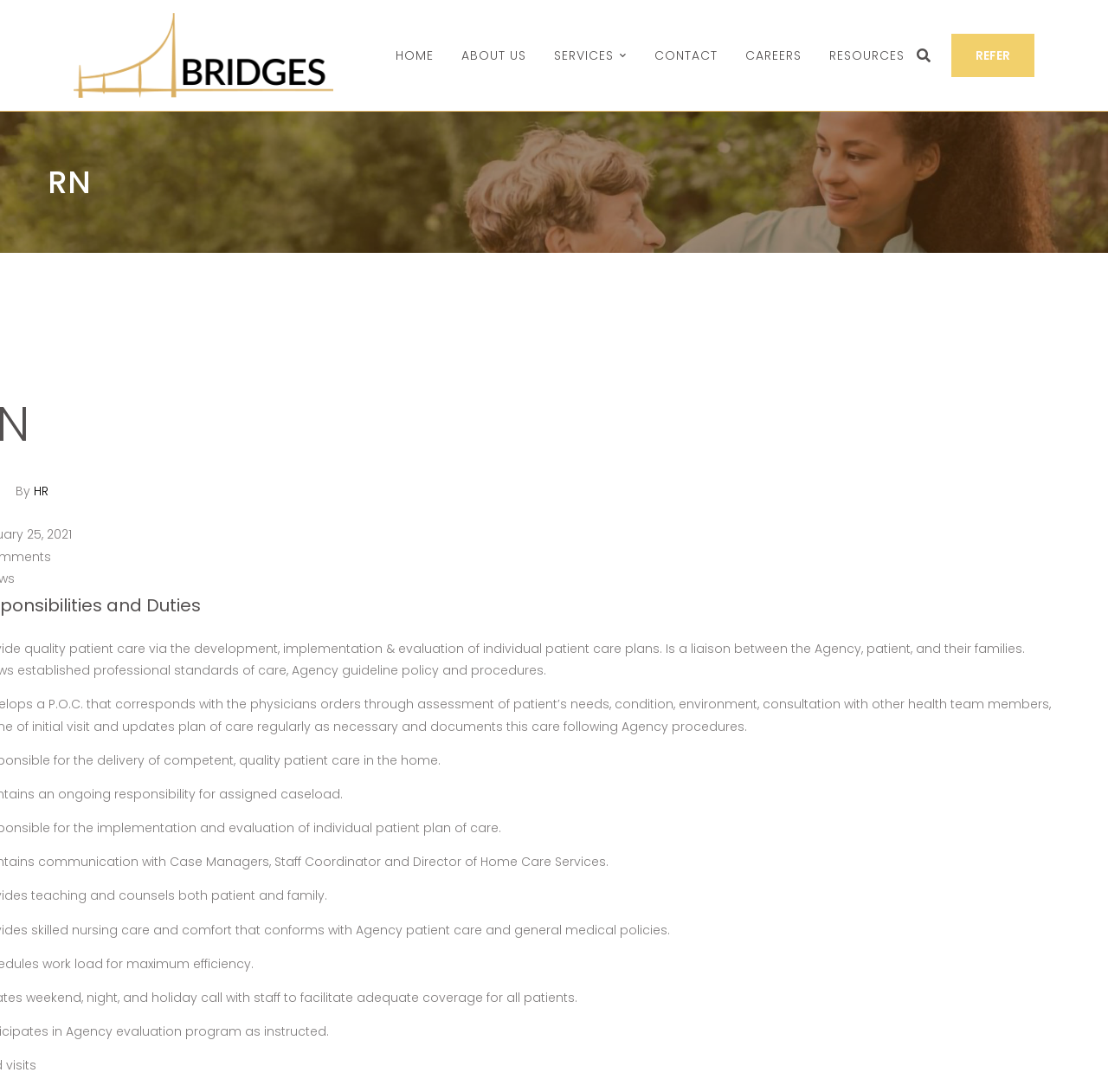Determine the bounding box for the UI element as described: "About Us". The coordinates should be represented as four float numbers between 0 and 1, formatted as [left, top, right, bottom].

[0.405, 0.012, 0.486, 0.09]